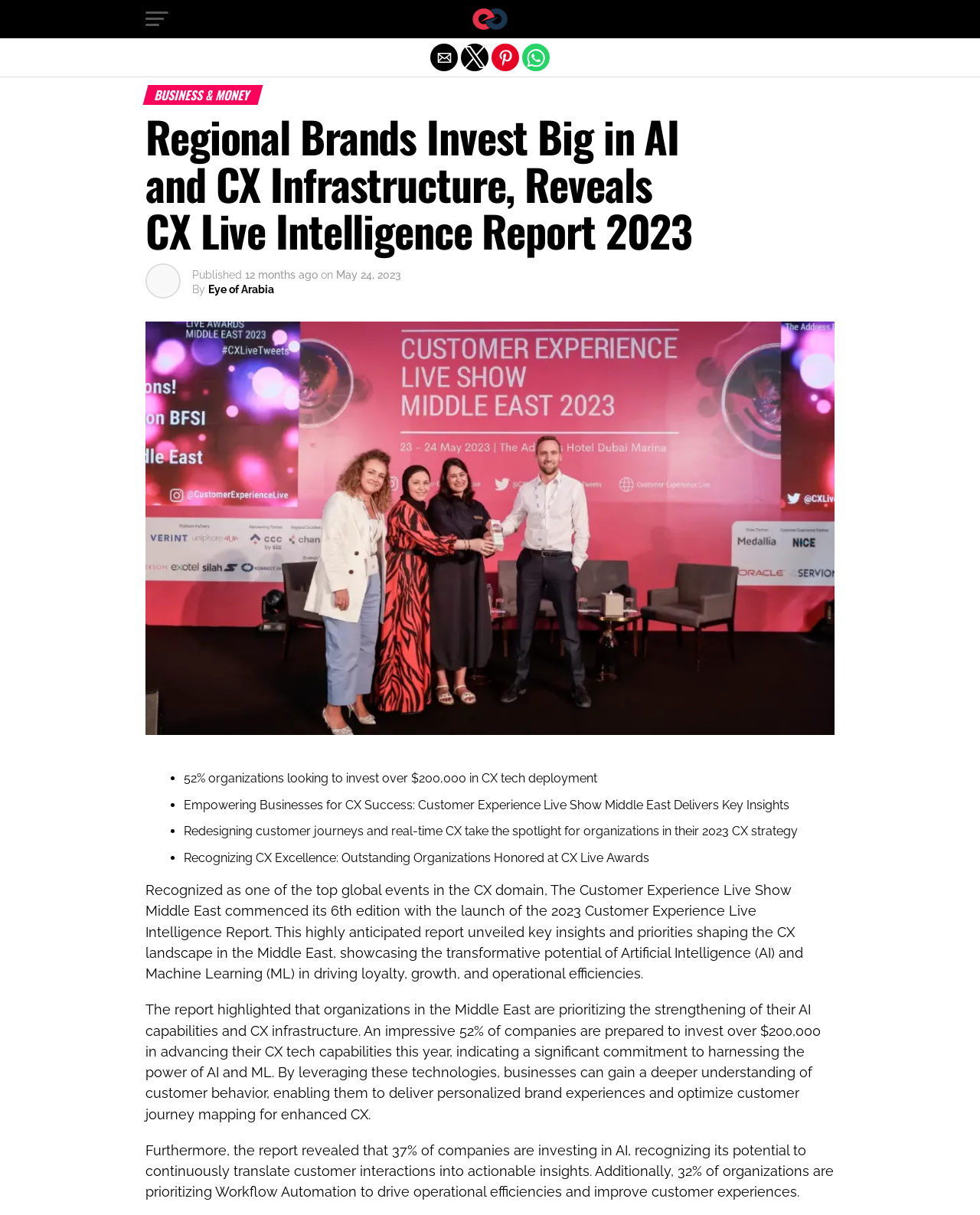Summarize the webpage in an elaborate manner.

The webpage appears to be an article or news page from "EYE OF ARABIA" that discusses the Customer Experience Live Show Middle East and its related report. At the top, there is a button to share the article via email, Twitter, Pinterest, or WhatsApp. 

Below the sharing buttons, there is a header section with a heading "BUSINESS & MONEY" and a subheading "Regional Brands Invest Big in AI and CX Infrastructure, Reveals CX Live Intelligence Report 2023". 

To the right of the header, there is an image, and below it, there is a section with the article's publication information, including the date "May 24, 2023", and the author "Eye of Arabia". 

The main content of the article is divided into sections. The first section is an image, followed by a list of bullet points summarizing the key insights from the report. The bullet points include information about organizations investing in CX tech deployment, redesigning customer journeys, and recognizing CX excellence.

Below the bullet points, there are three paragraphs of text that provide more details about the report's findings, including the prioritization of AI capabilities and CX infrastructure, the investment in AI and workflow automation, and the potential benefits of these technologies for businesses.

At the very top of the page, there is a link to exit the mobile version of the site.